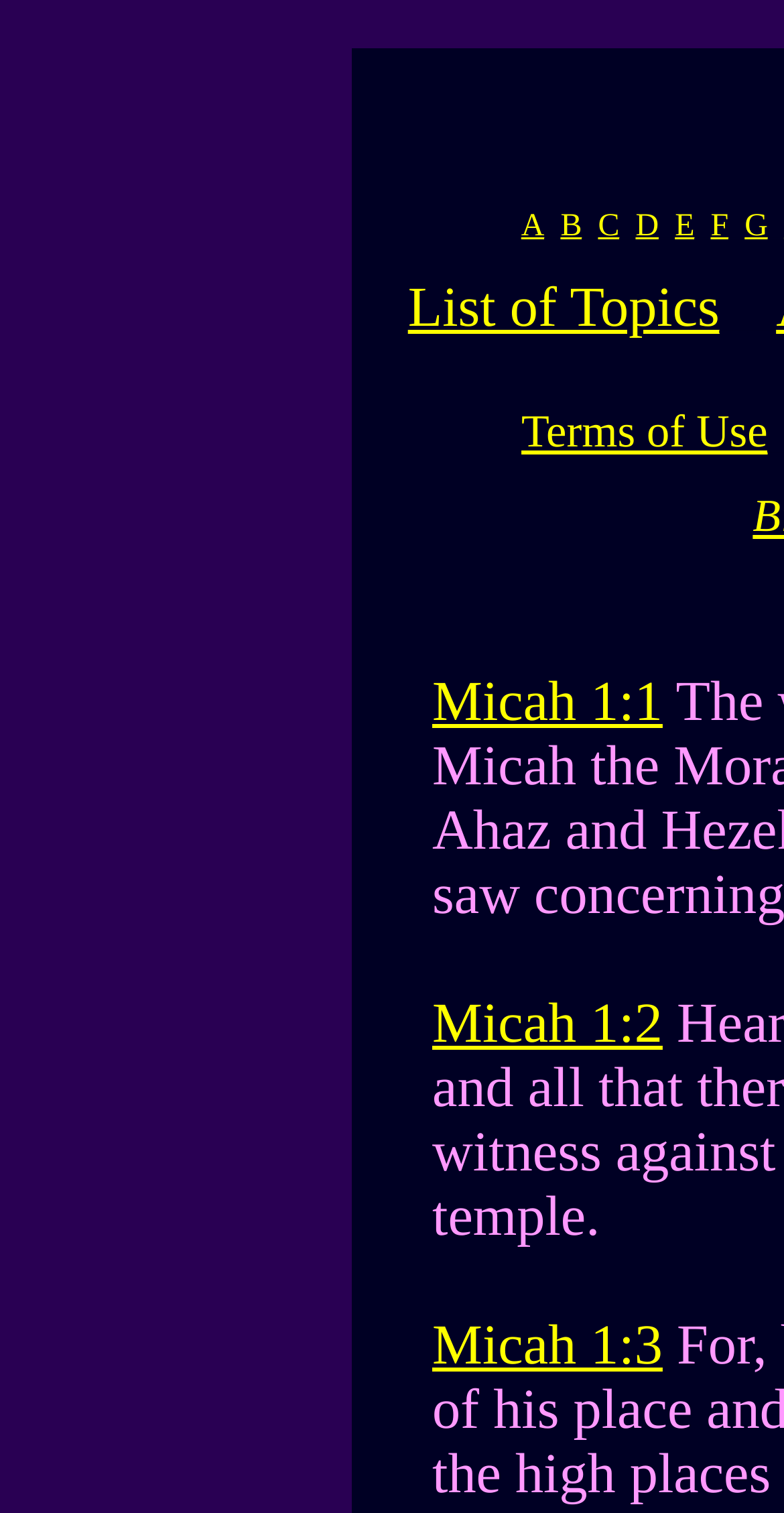Provide the bounding box coordinates of the HTML element described by the text: "Terms of Use". The coordinates should be in the format [left, top, right, bottom] with values between 0 and 1.

[0.665, 0.268, 0.979, 0.302]